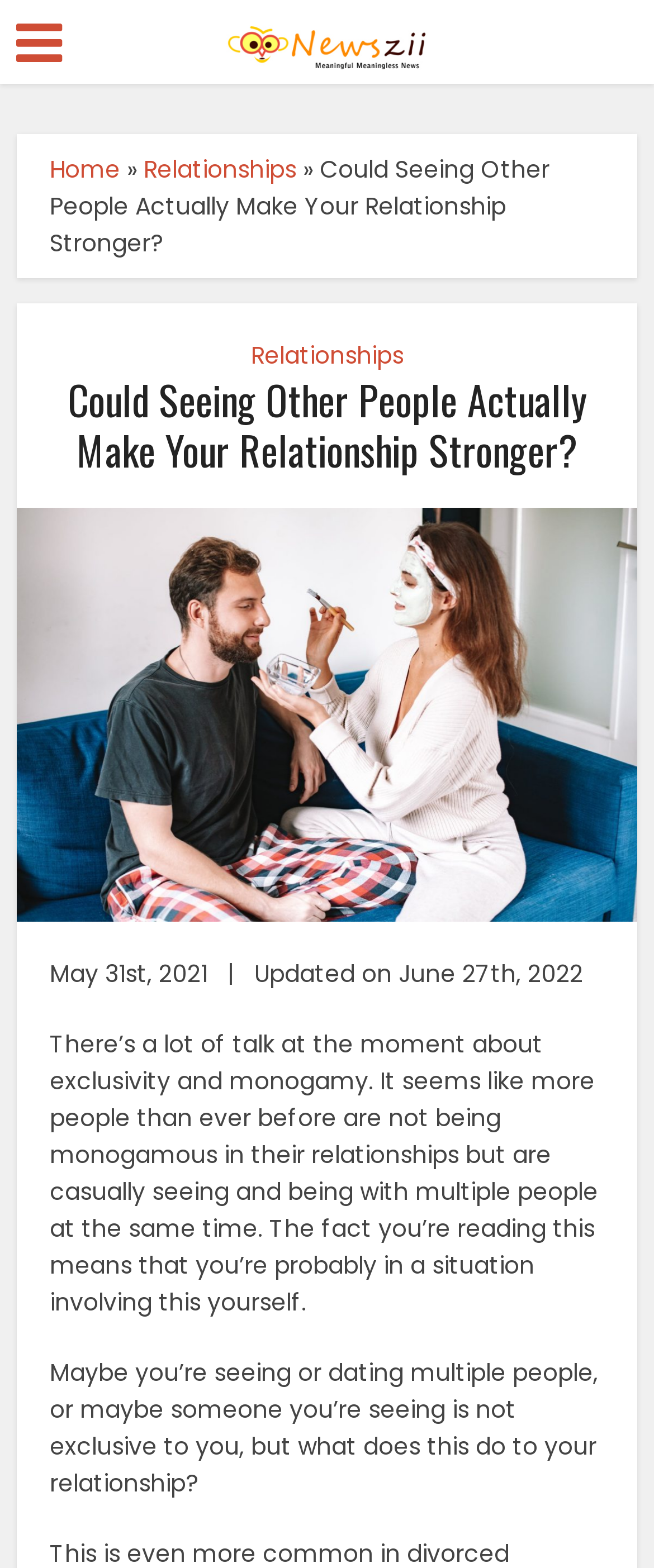Given the element description Relationships, identify the bounding box coordinates for the UI element on the webpage screenshot. The format should be (top-left x, top-left y, bottom-right x, bottom-right y), with values between 0 and 1.

[0.383, 0.216, 0.617, 0.237]